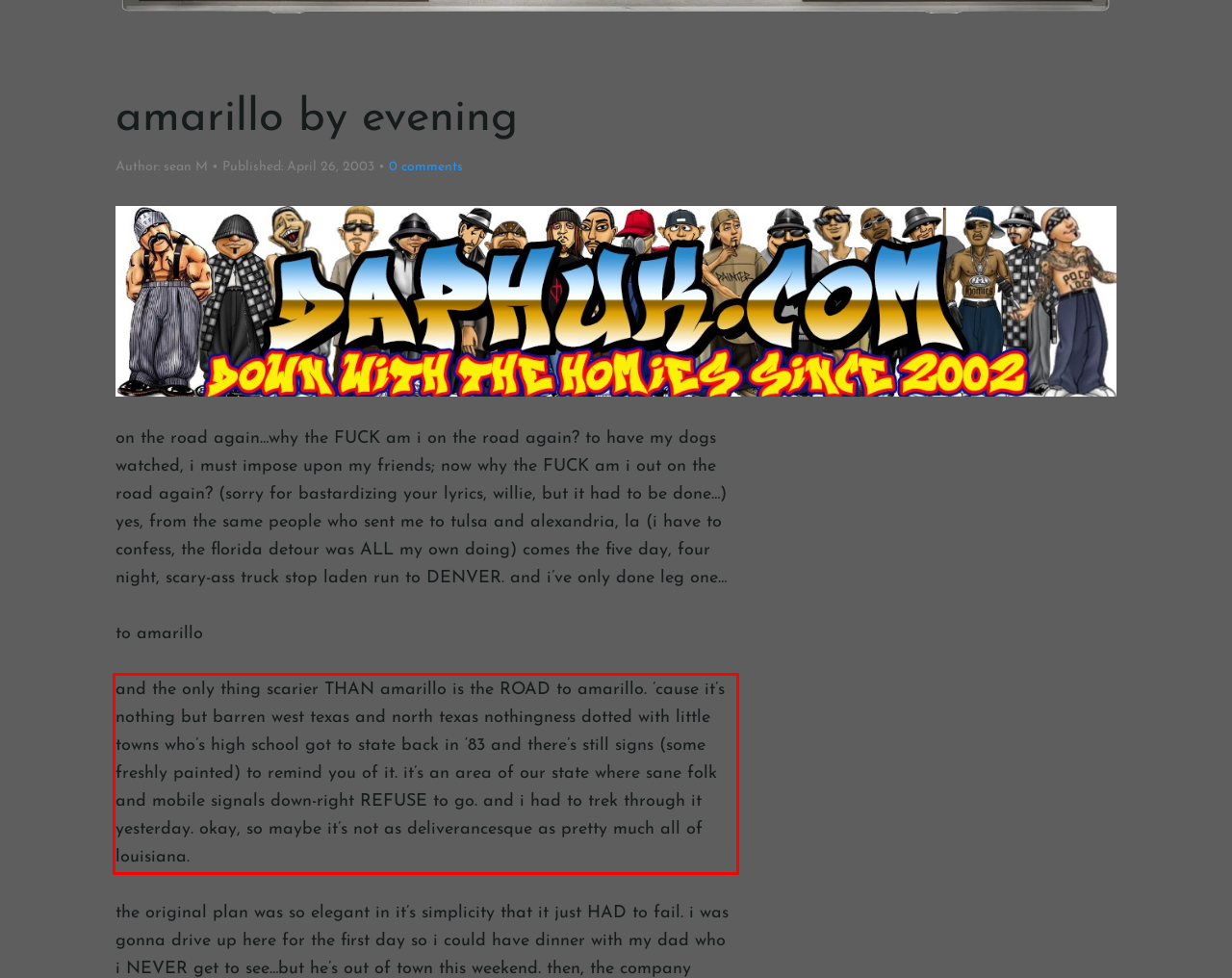Given the screenshot of a webpage, identify the red rectangle bounding box and recognize the text content inside it, generating the extracted text.

and the only thing scarier THAN amarillo is the ROAD to amarillo. ’cause it’s nothing but barren west texas and north texas nothingness dotted with little towns who’s high school got to state back in ‘83 and there’s still signs (some freshly painted) to remind you of it. it’s an area of our state where sane folk and mobile signals down-right REFUSE to go. and i had to trek through it yesterday. okay, so maybe it’s not as deliverancesque as pretty much all of louisiana.